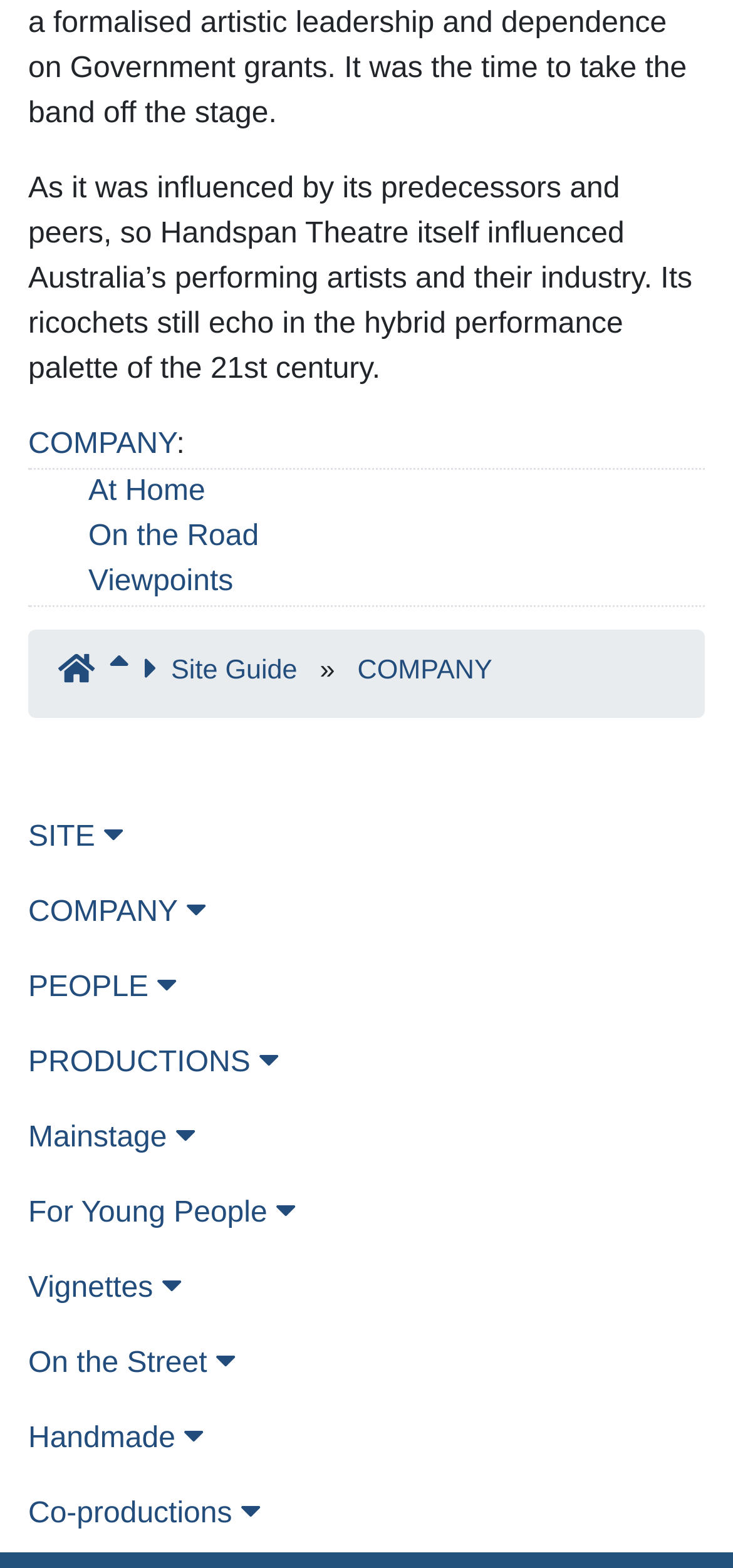Locate the bounding box coordinates of the element's region that should be clicked to carry out the following instruction: "Go to At Home". The coordinates need to be four float numbers between 0 and 1, i.e., [left, top, right, bottom].

[0.121, 0.304, 0.28, 0.324]